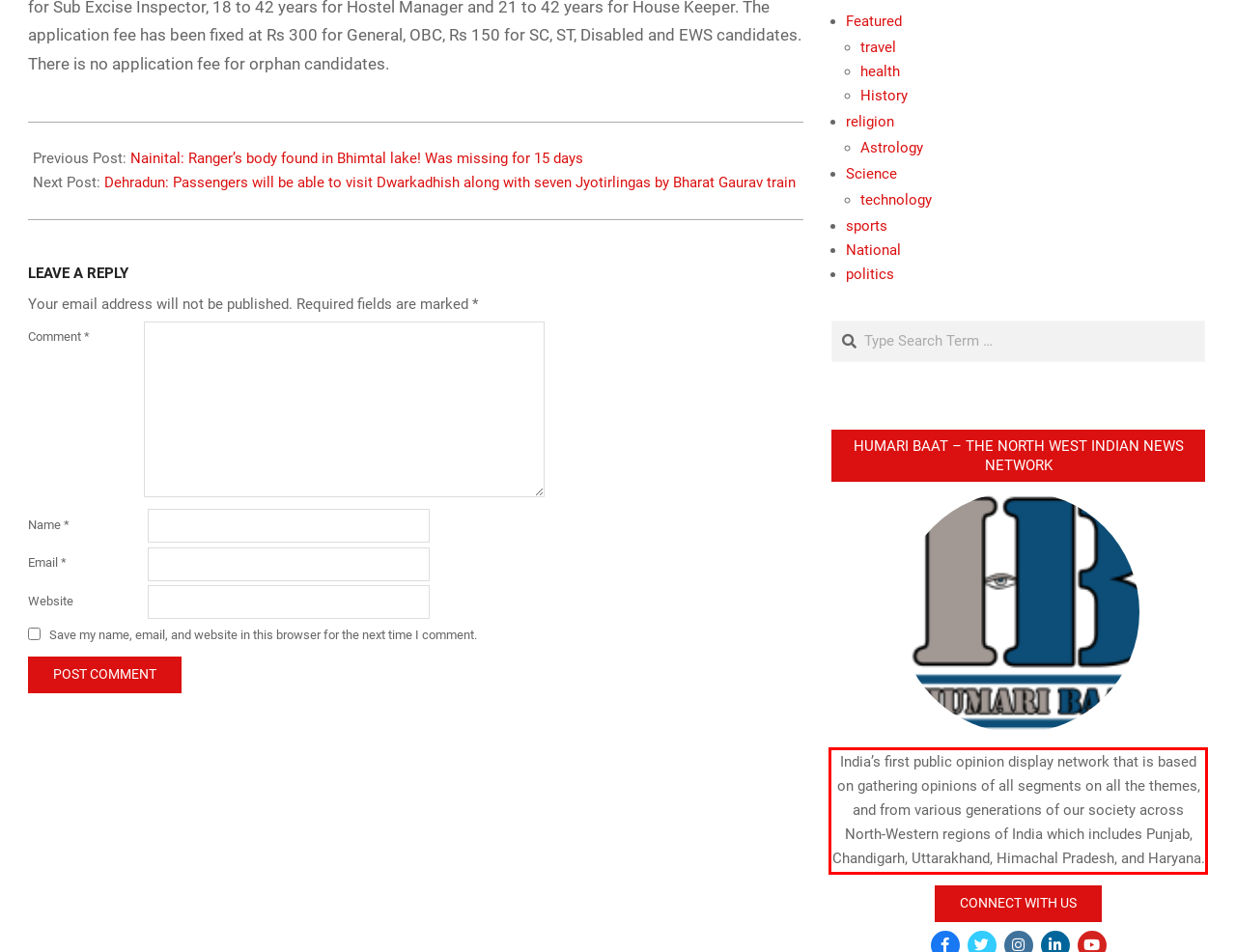Given a screenshot of a webpage with a red bounding box, extract the text content from the UI element inside the red bounding box.

India’s first public opinion display network that is based on gathering opinions of all segments on all the themes, and from various generations of our society across North-Western regions of India which includes Punjab, Chandigarh, Uttarakhand, Himachal Pradesh, and Haryana.